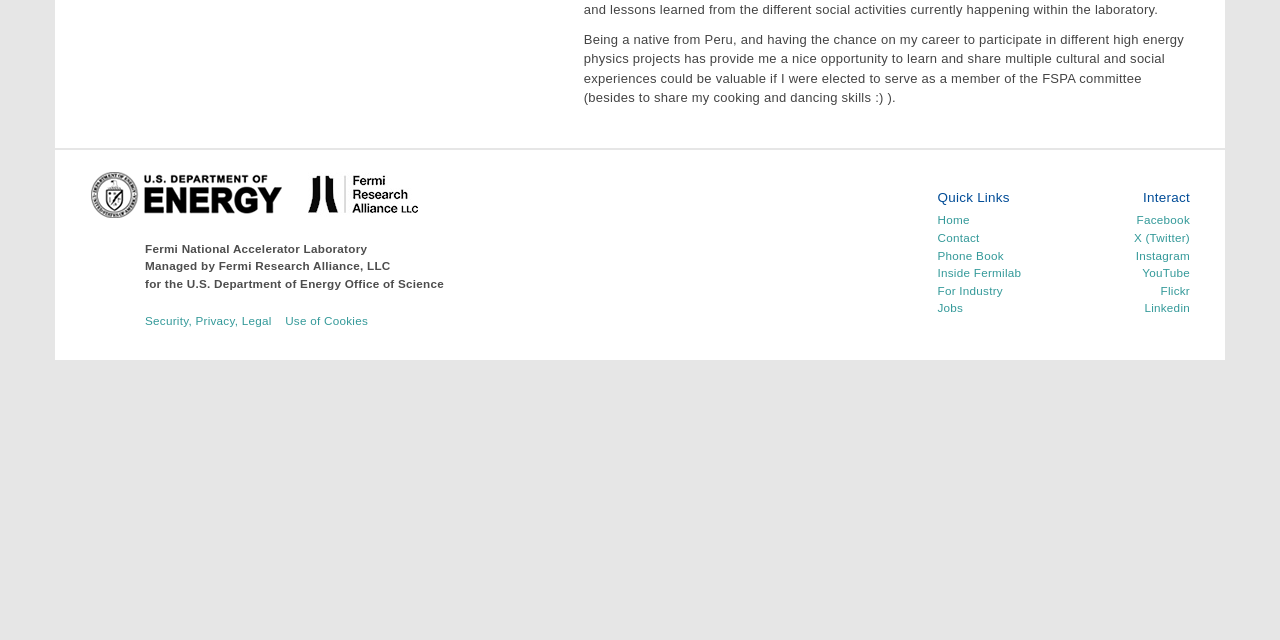Extract the bounding box for the UI element that matches this description: "Facebook".

[0.888, 0.334, 0.93, 0.354]